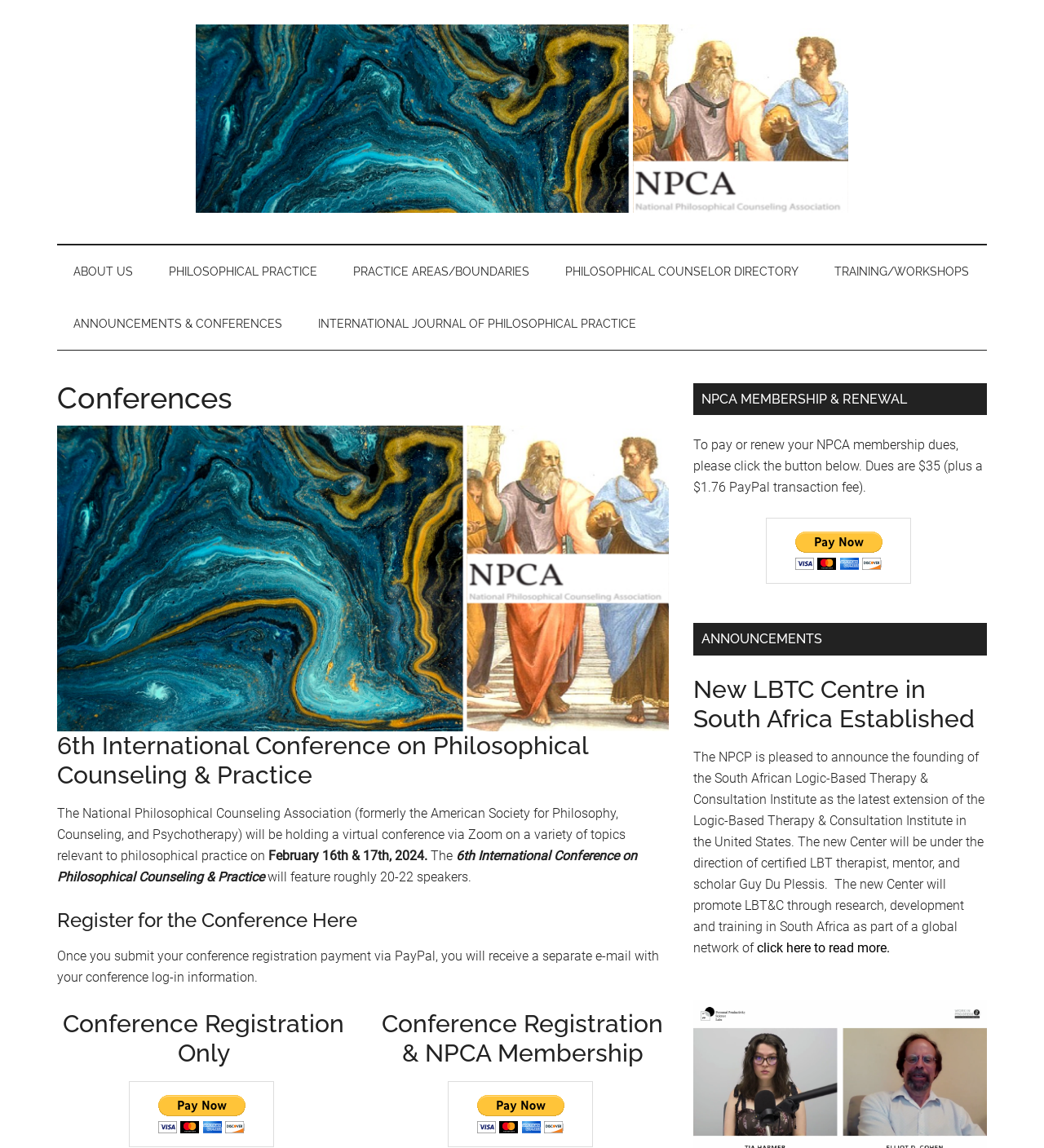How many speakers will feature in the conference?
Give a thorough and detailed response to the question.

I found the answer by reading the text under the heading '6th International Conference on Philosophical Counseling & Practice'. The text mentions that the conference 'will feature roughly 20-22 speakers'.